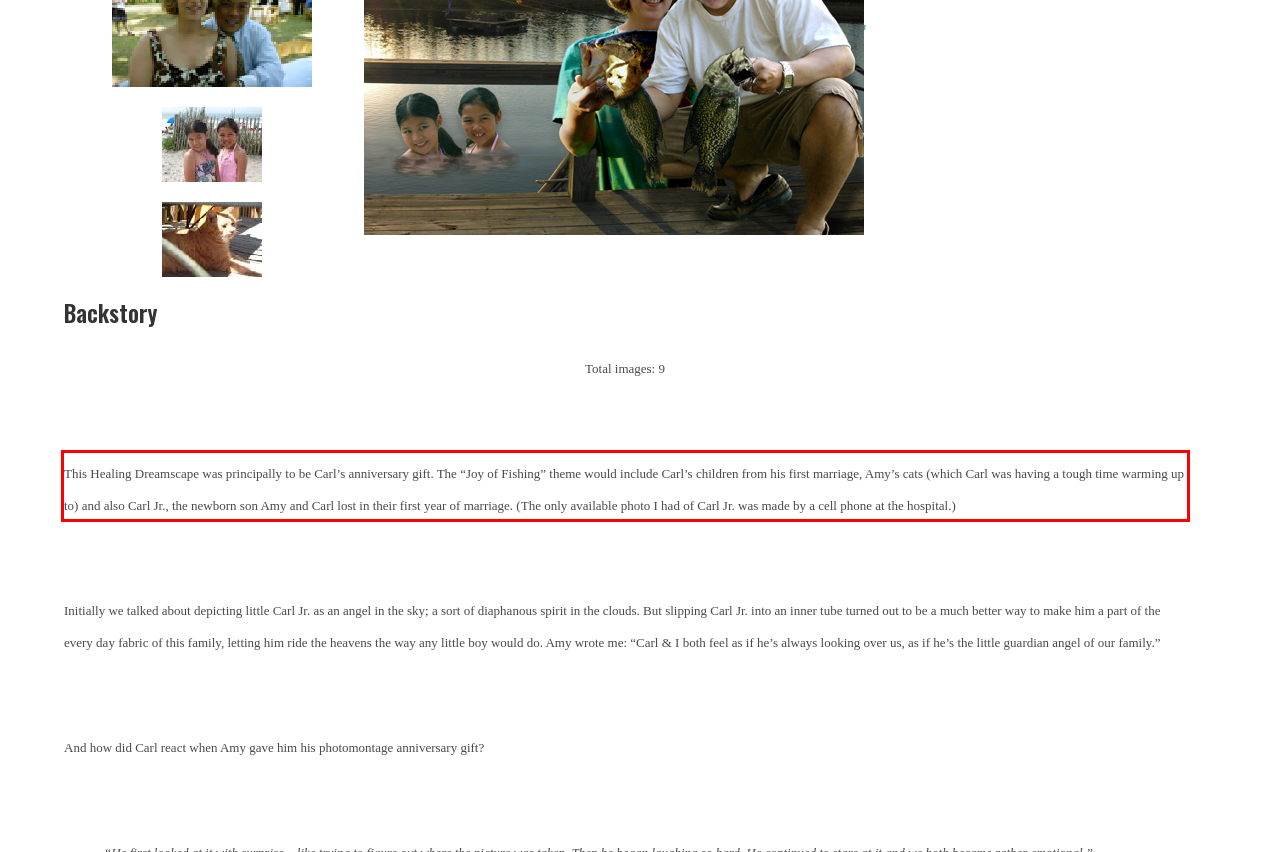Look at the provided screenshot of the webpage and perform OCR on the text within the red bounding box.

This Healing Dreamscape was principally to be Carl’s anniversary gift. The “Joy of Fishing” theme would include Carl’s children from his first marriage, Amy’s cats (which Carl was having a tough time warming up to) and also Carl Jr., the newborn son Amy and Carl lost in their first year of marriage. (The only available photo I had of Carl Jr. was made by a cell phone at the hospital.)